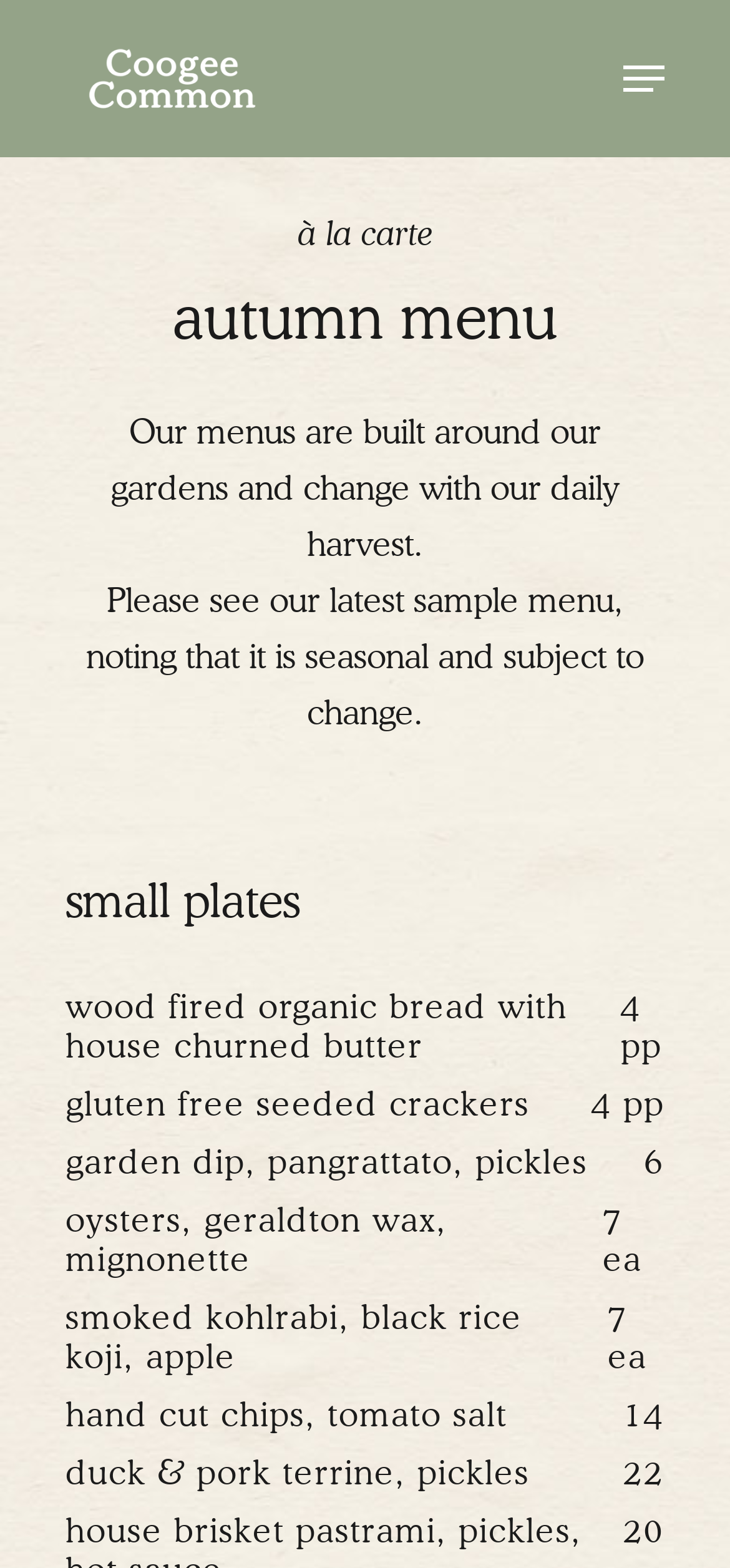Identify the bounding box coordinates for the UI element described as: "alt="Coogee Common"". The coordinates should be provided as four floats between 0 and 1: [left, top, right, bottom].

[0.09, 0.014, 0.382, 0.086]